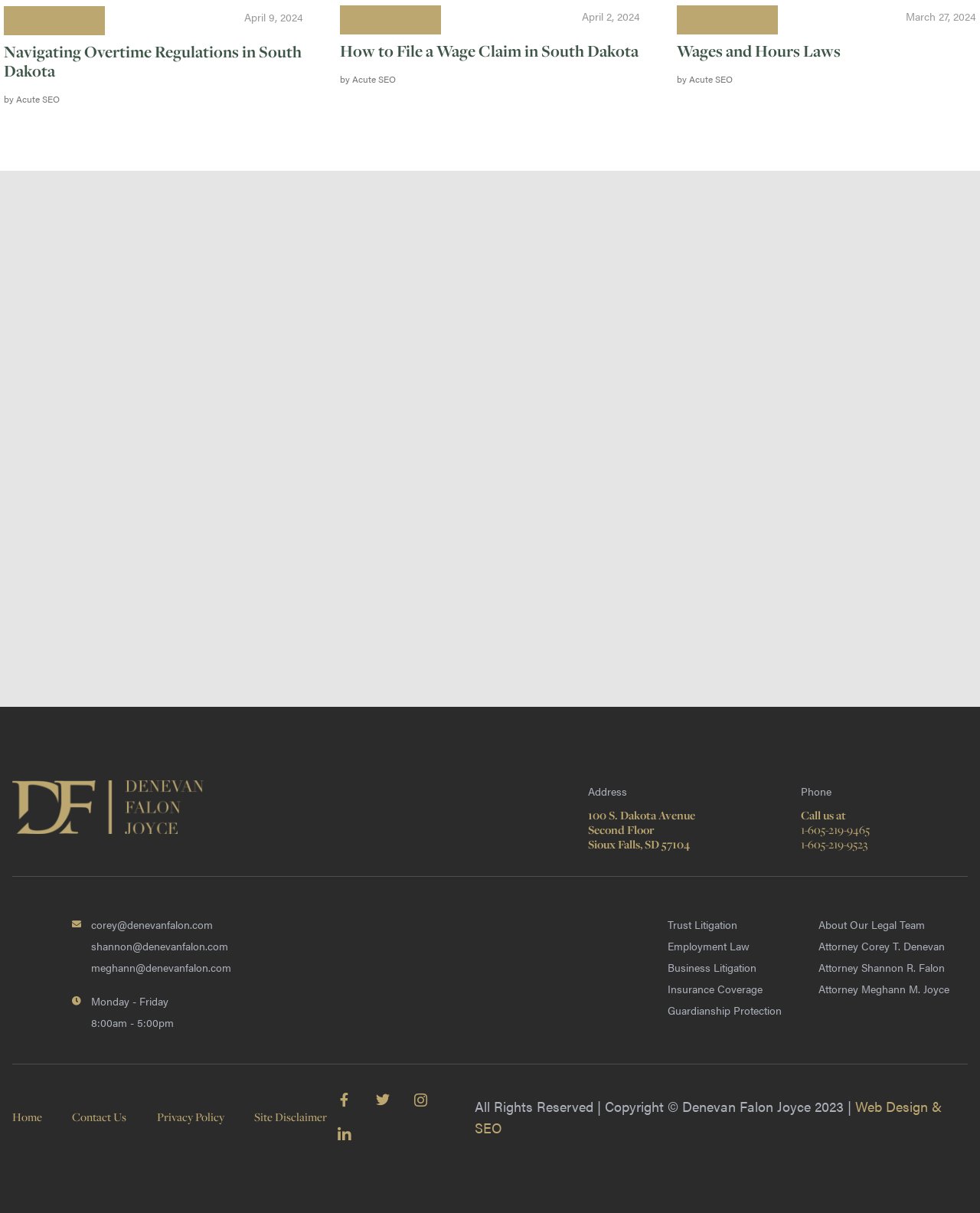What is the phone number to call for contact?
Refer to the image and give a detailed response to the question.

I found the phone number by looking at the footer section of the webpage, where it lists the phone number as 'Call us at 1-605-219-9465'.